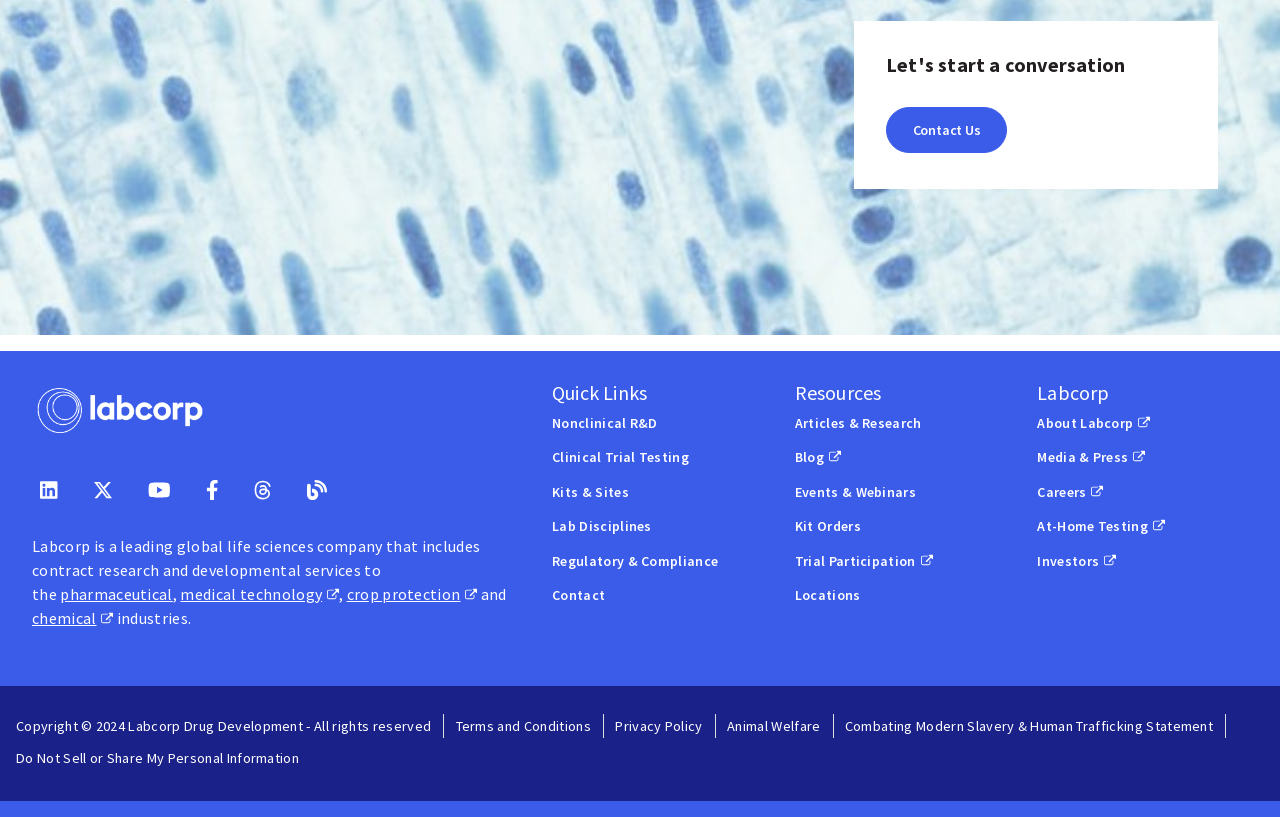Provide the bounding box coordinates in the format (top-left x, top-left y, bottom-right x, bottom-right y). All values are floating point numbers between 0 and 1. Determine the bounding box coordinate of the UI element described as: Animal Welfare

[0.568, 0.877, 0.641, 0.899]